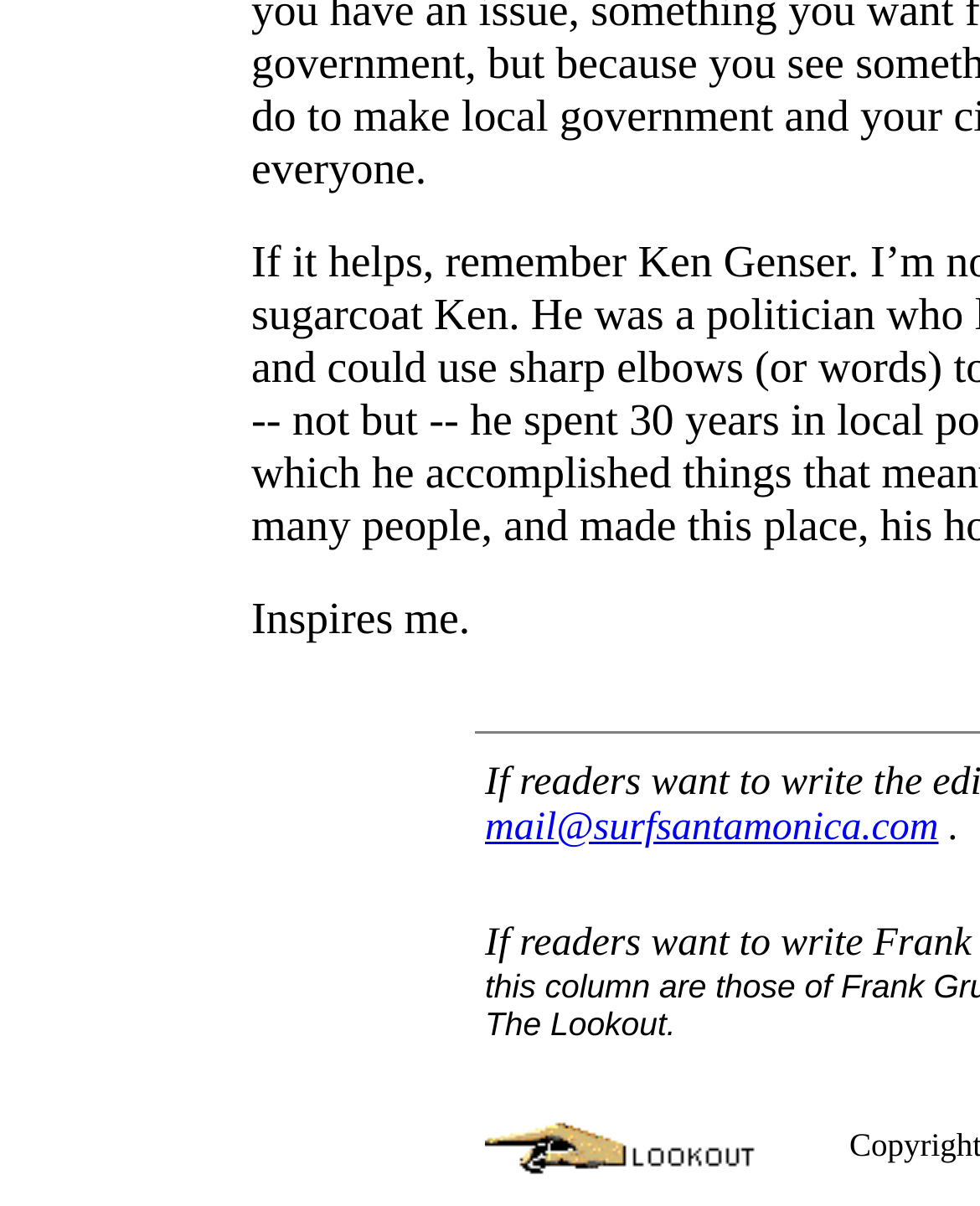Identify the bounding box of the UI component described as: "mail@surfsantamonica.com".

[0.495, 0.669, 0.958, 0.704]